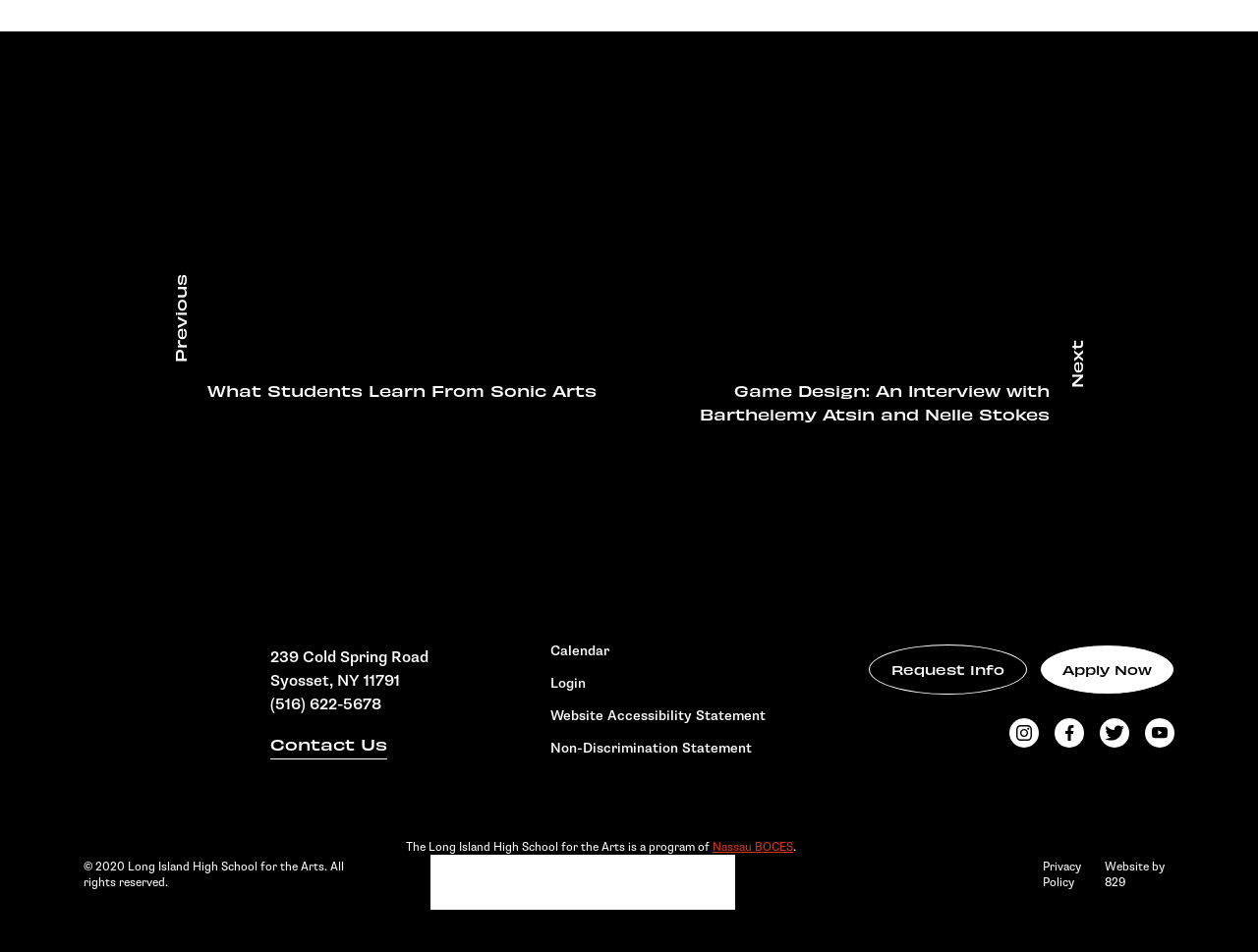What is the organization that the high school is a program of?
Refer to the image and give a detailed response to the question.

I found the answer by looking at the link element with the text 'Nassau BOCES' which is mentioned as the organization that the high school is a program of.